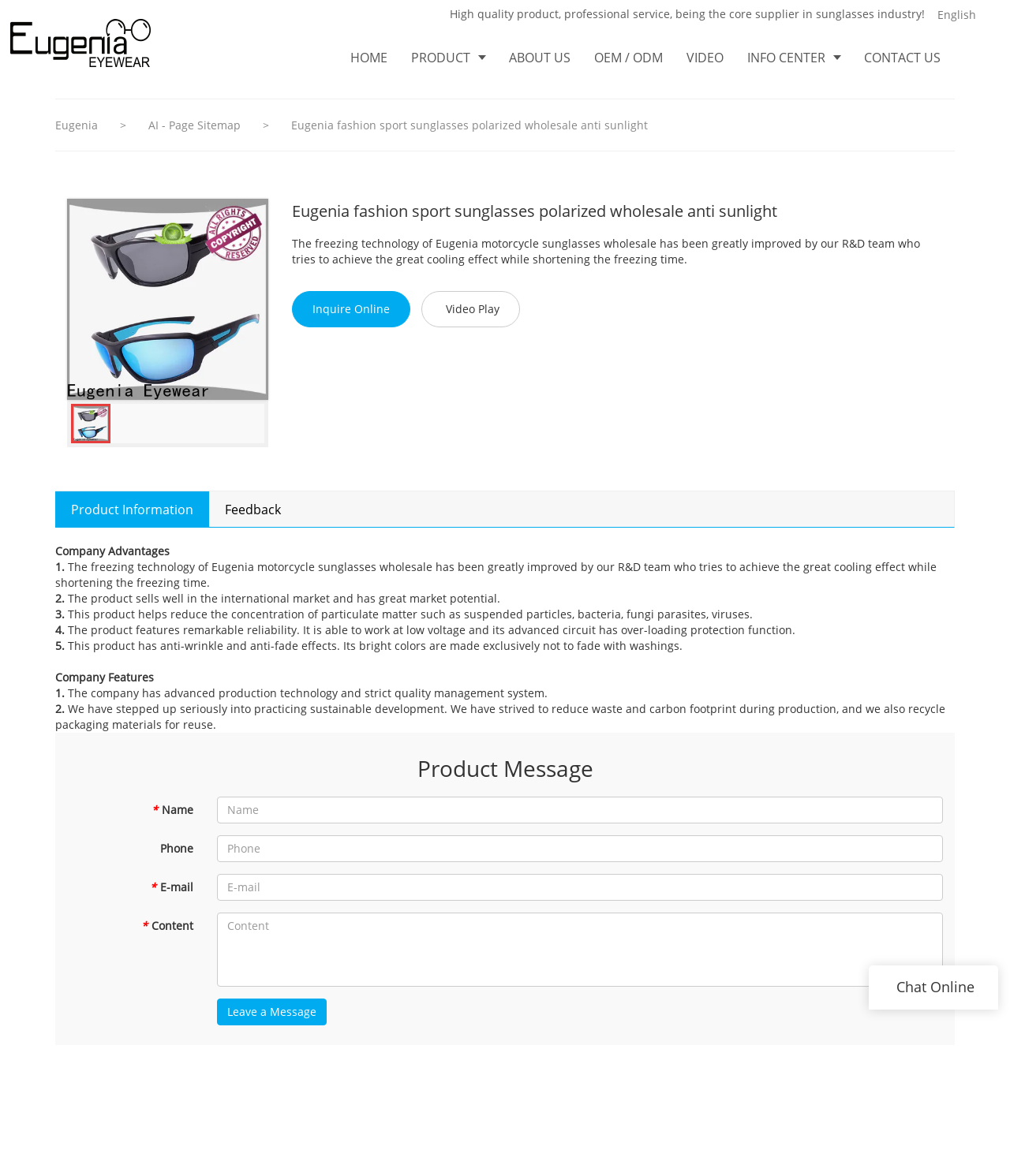Can you specify the bounding box coordinates for the region that should be clicked to fulfill this instruction: "Click the 'Inquire Online' link".

[0.289, 0.247, 0.406, 0.278]